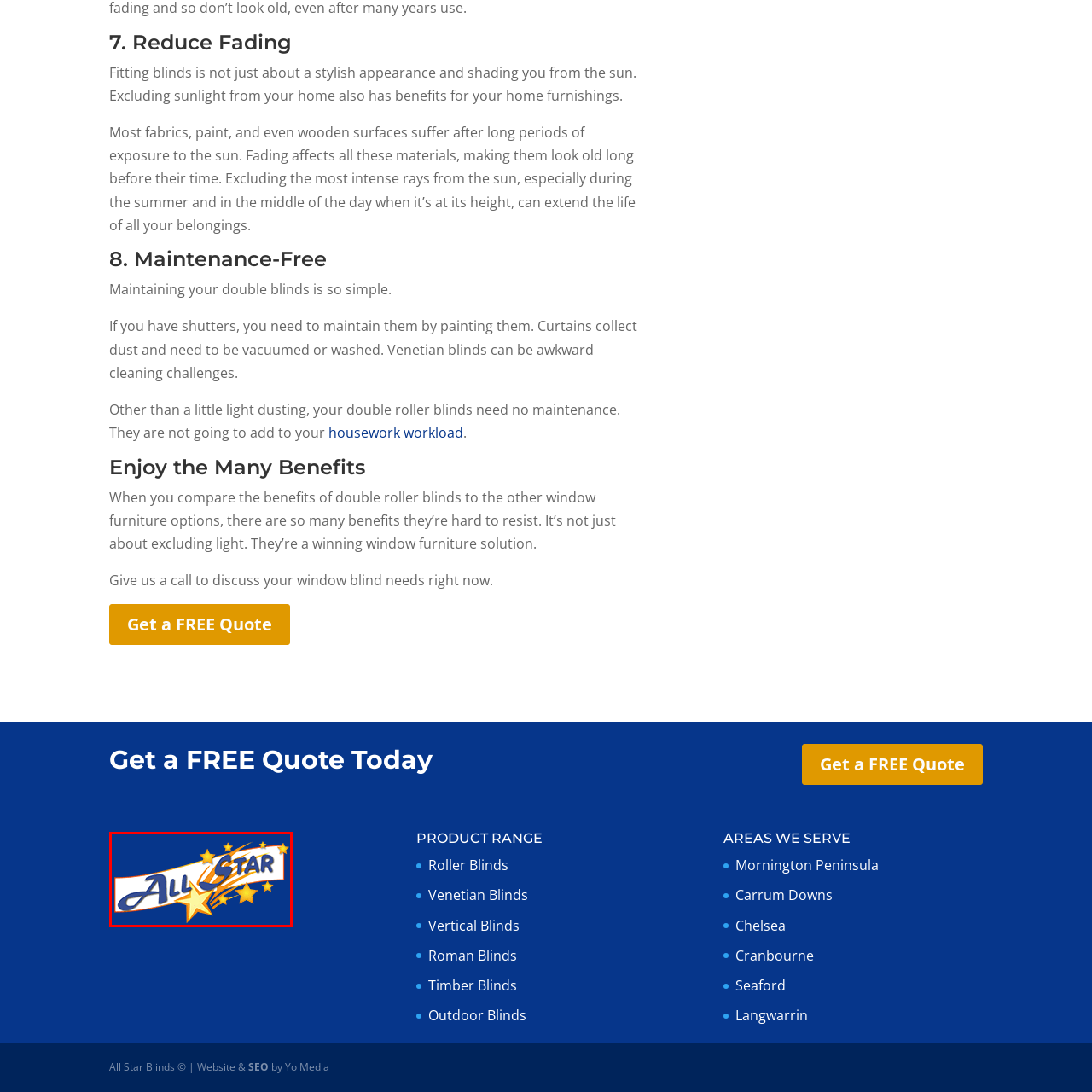What is integrated into the design of the logo?
Observe the image inside the red bounding box carefully and formulate a detailed answer based on what you can infer from the visual content.

A star graphic is integrated into the design of the logo because the caption mentions that the words 'All Star' in a dynamic font have a star graphic integrated into the design, emphasizing the brand's focus on creativity and excellence.